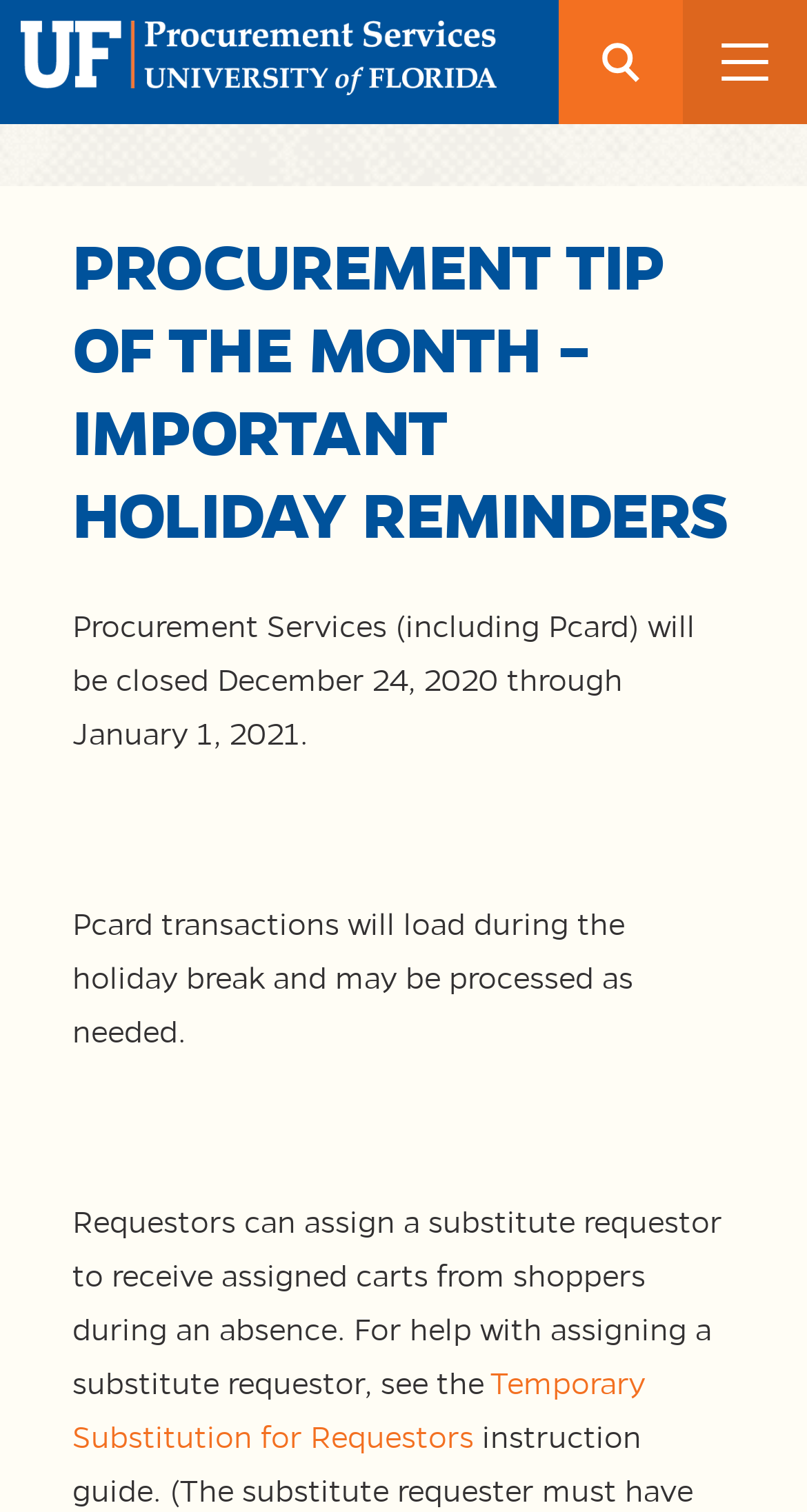Utilize the details in the image to give a detailed response to the question: Is there a search function on this webpage?

I found a button with the text 'Search button', which suggests that there is a search function on this webpage.